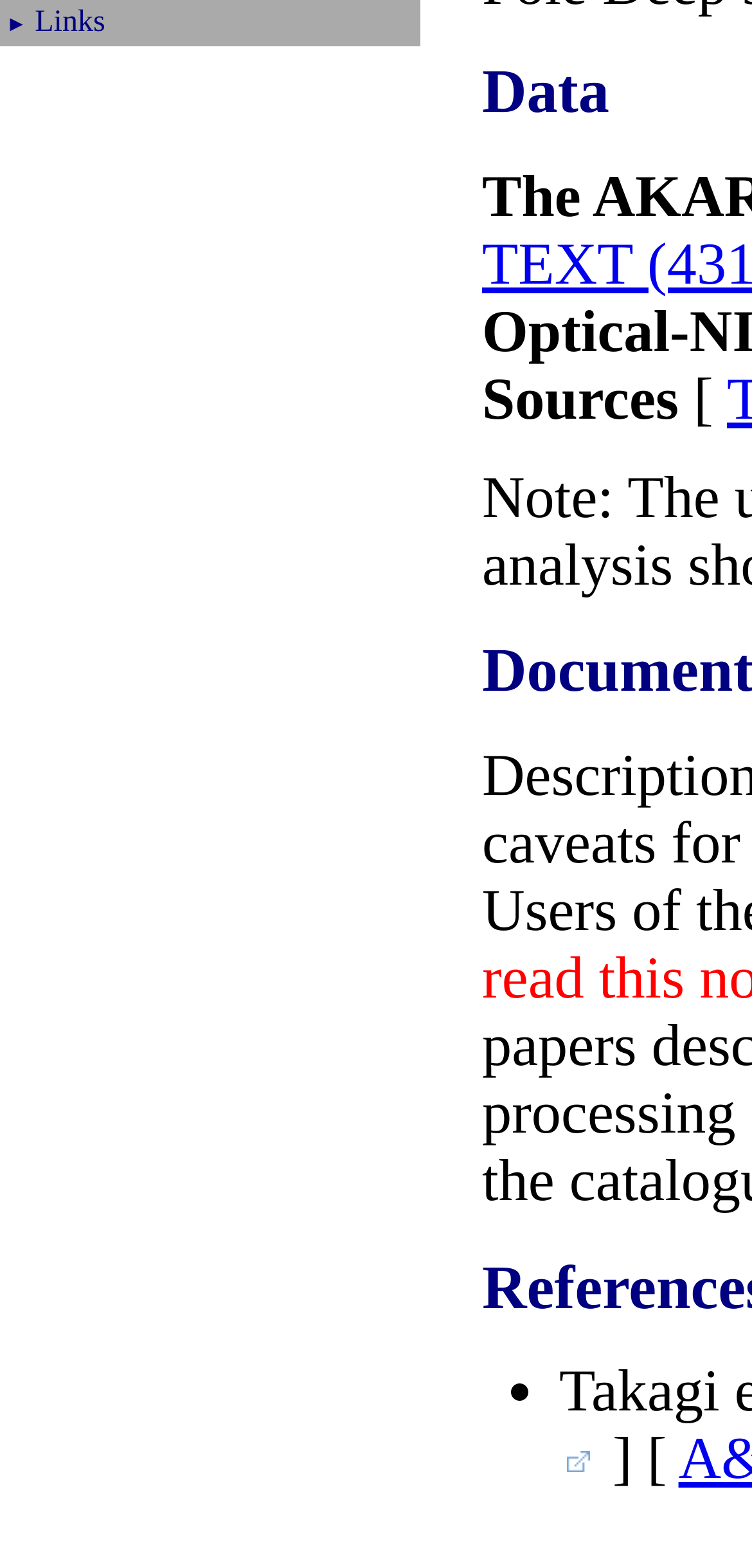Identify the bounding box coordinates of the HTML element based on this description: "► Links".

[0.0, 0.0, 0.559, 0.03]